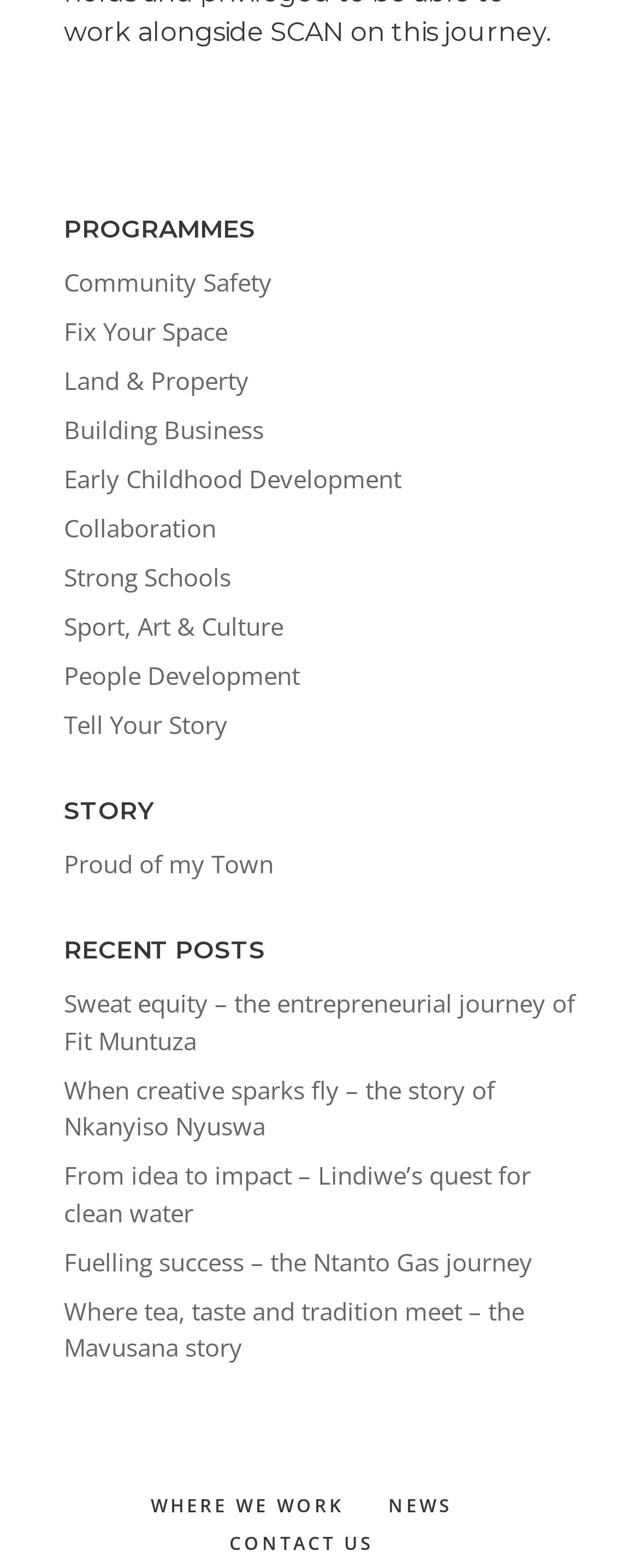Can you provide the bounding box coordinates for the element that should be clicked to implement the instruction: "Contact us"?

[0.359, 0.976, 0.585, 0.992]